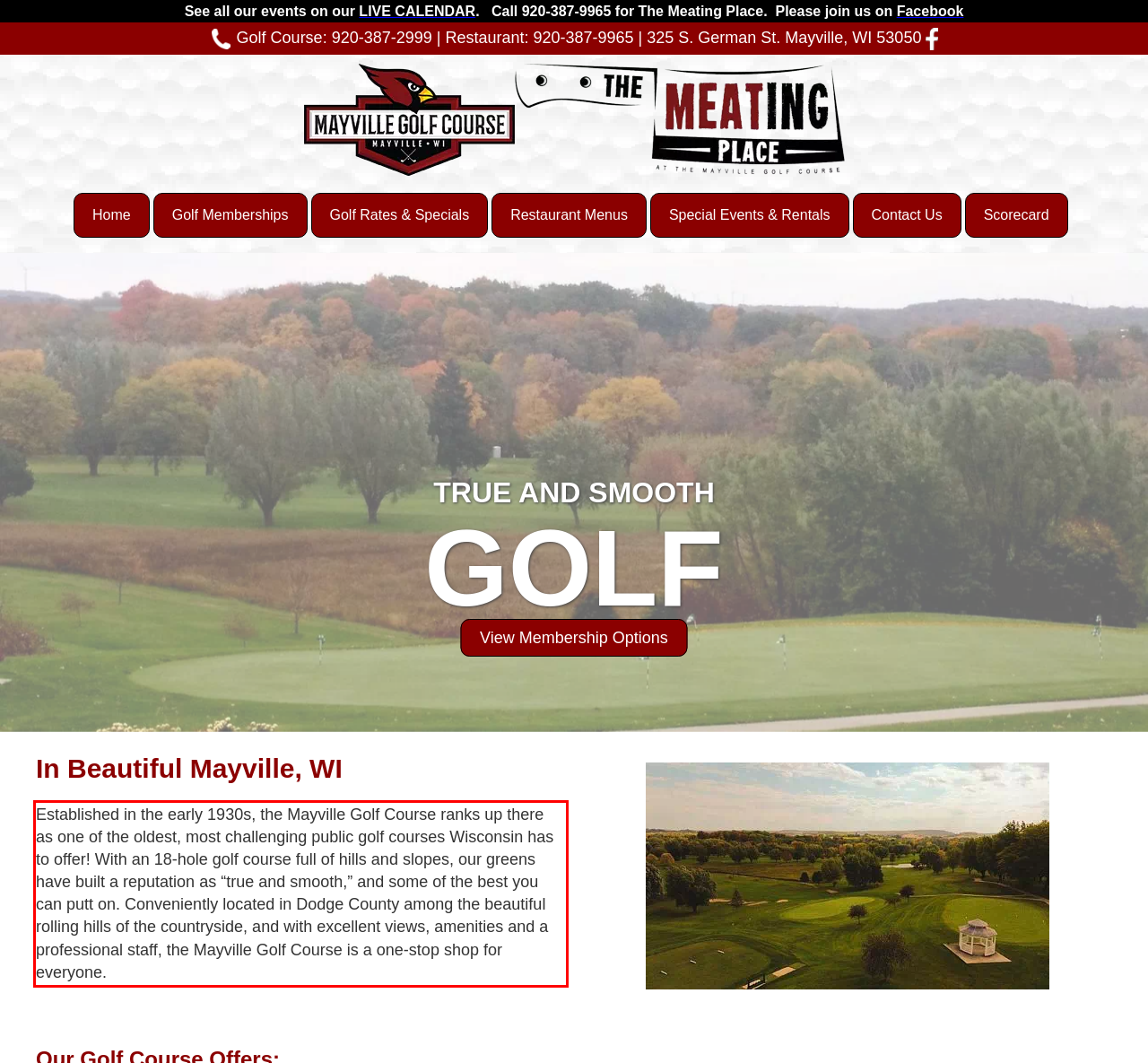Given a screenshot of a webpage containing a red bounding box, perform OCR on the text within this red bounding box and provide the text content.

Established in the early 1930s, the Mayville Golf Course ranks up there as one of the oldest, most challenging public golf courses Wisconsin has to offer! With an 18-hole golf course full of hills and slopes, our greens have built a reputation as “true and smooth,” and some of the best you can putt on. Conveniently located in Dodge County among the beautiful rolling hills of the countryside, and with excellent views, amenities and a professional staff, the Mayville Golf Course is a one-stop shop for everyone.